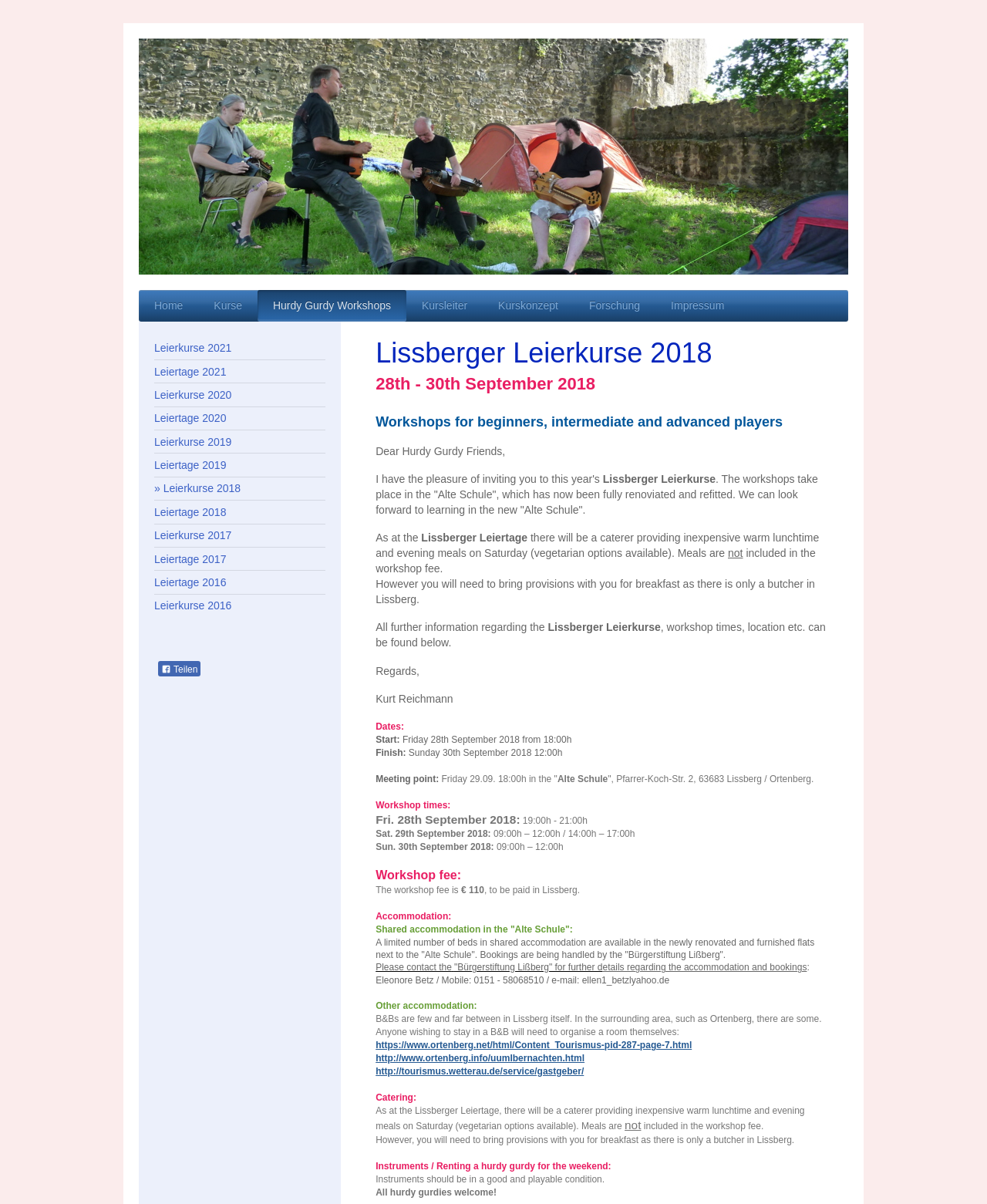Locate the bounding box coordinates of the clickable region to complete the following instruction: "Click on the 'Home' link."

[0.141, 0.241, 0.201, 0.267]